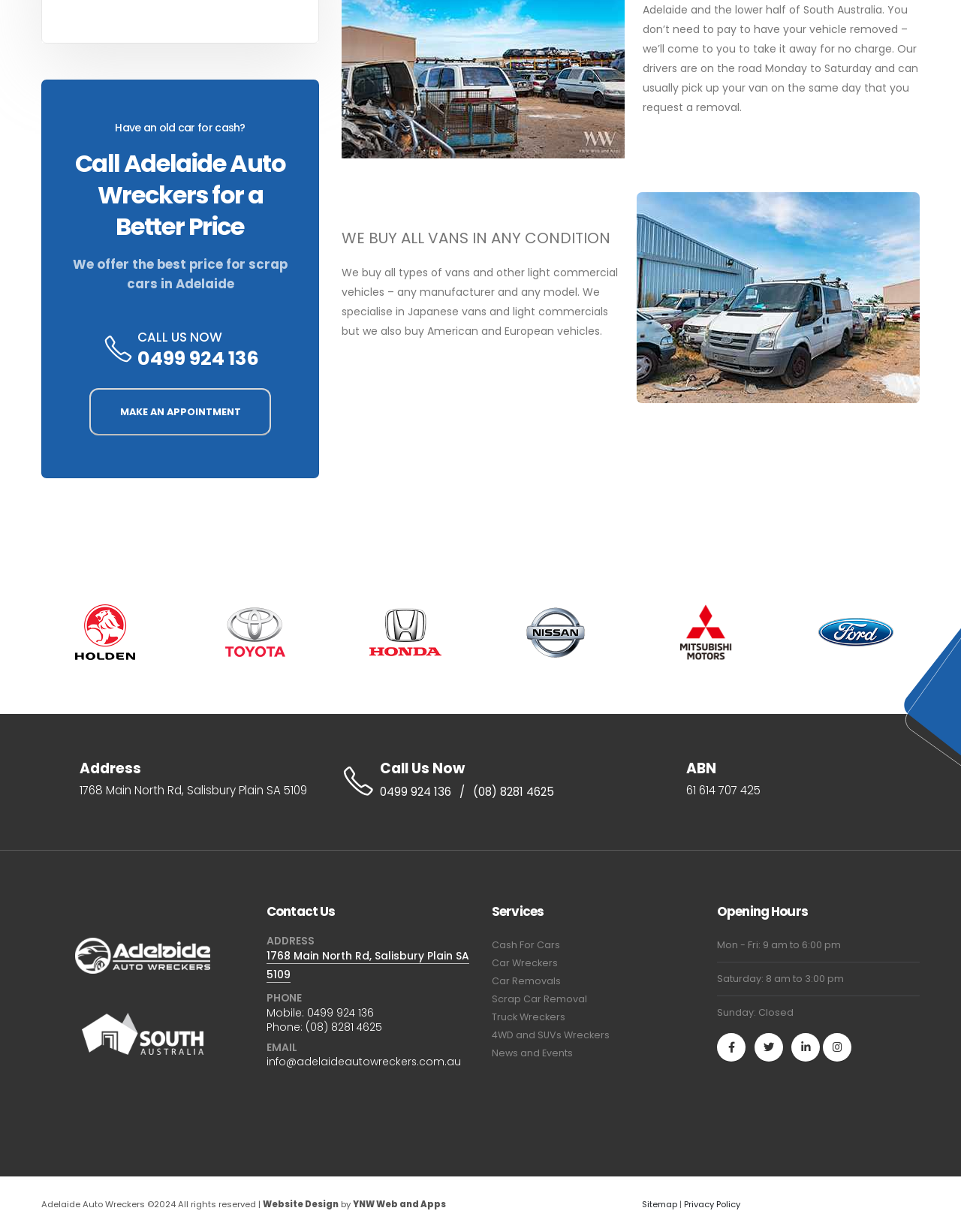From the webpage screenshot, predict the bounding box of the UI element that matches this description: "Car Wreckers".

[0.512, 0.776, 0.58, 0.787]